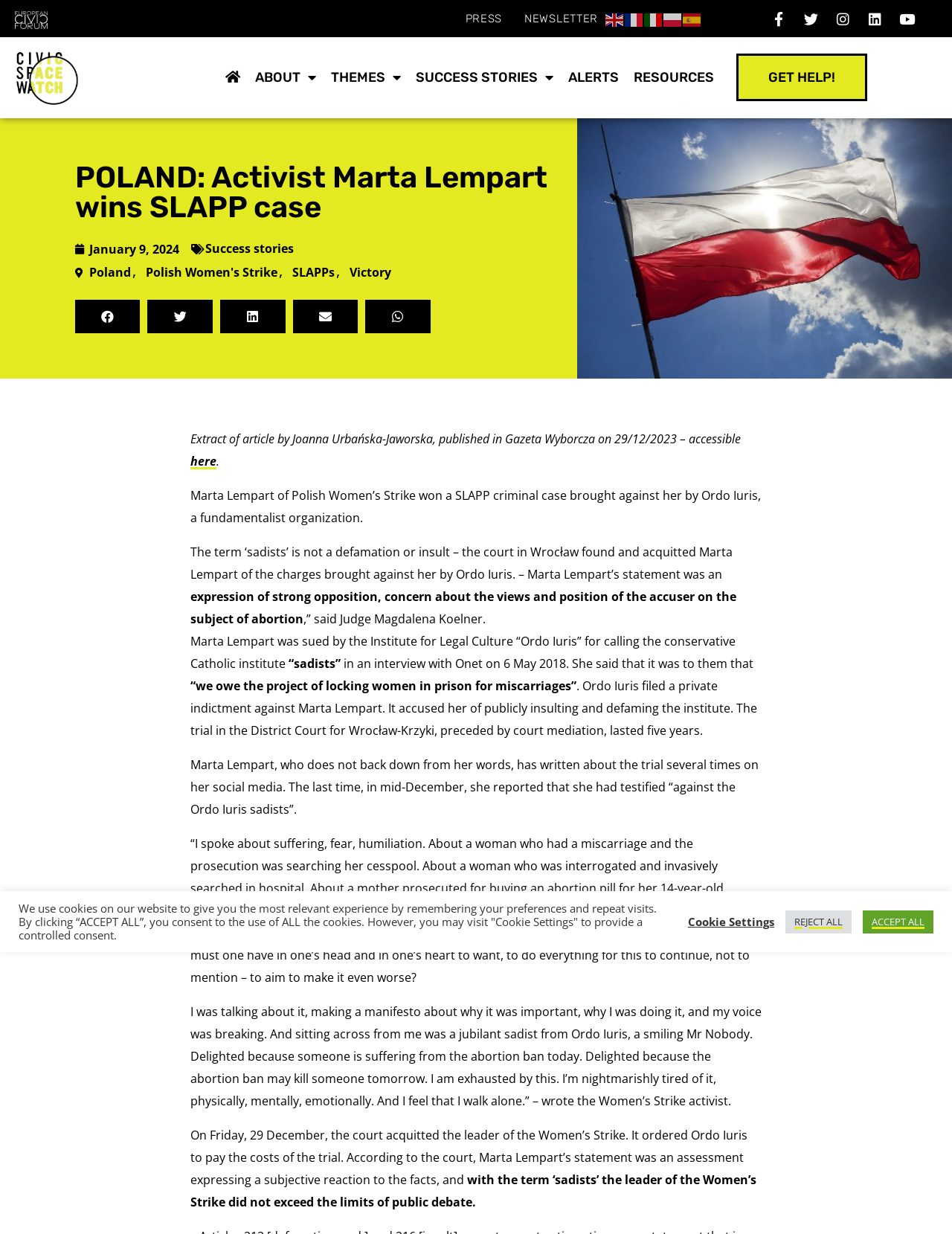Calculate the bounding box coordinates of the UI element given the description: "Get Help!".

[0.773, 0.044, 0.911, 0.082]